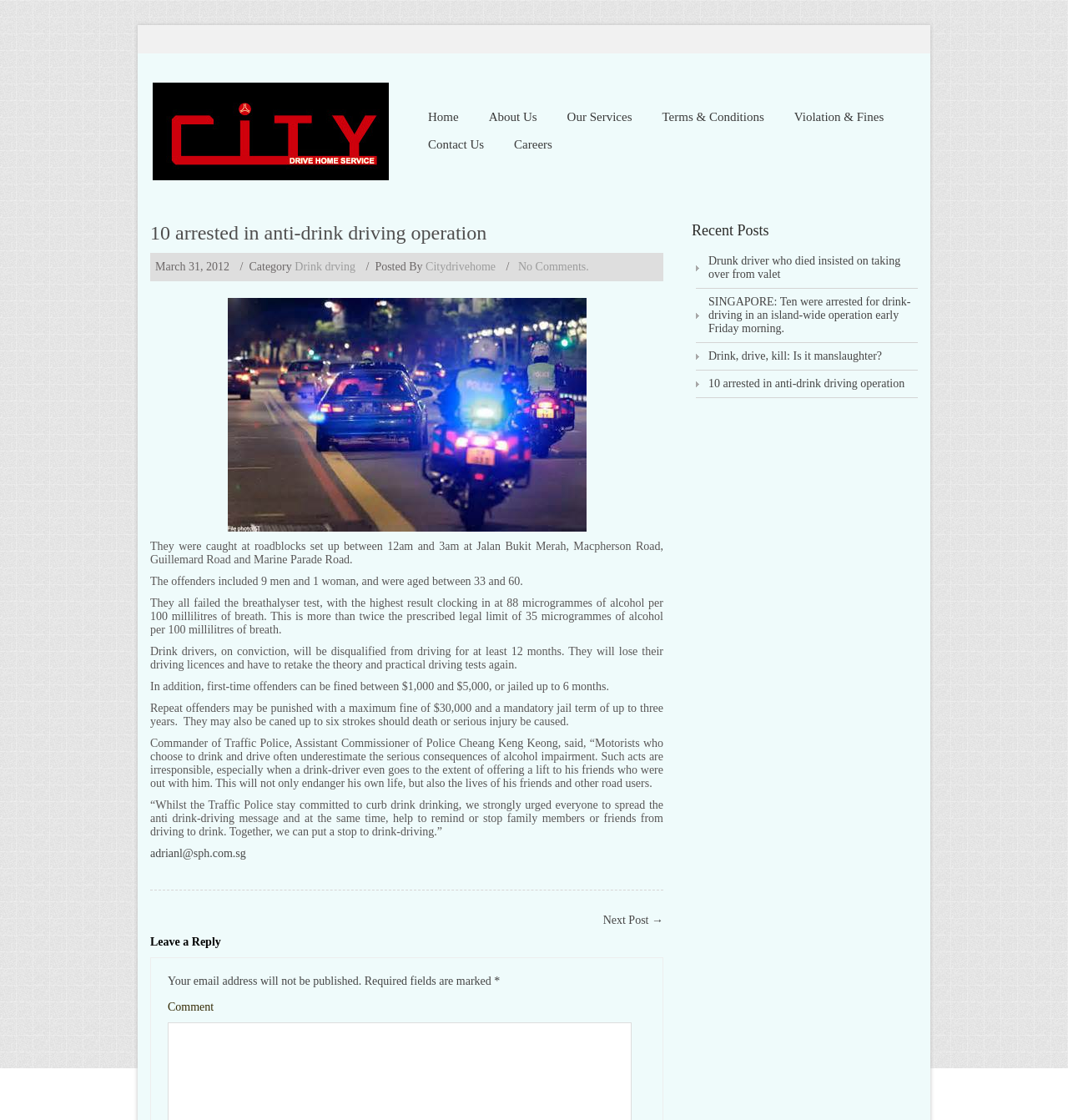Identify the bounding box coordinates of the section to be clicked to complete the task described by the following instruction: "View the next post". The coordinates should be four float numbers between 0 and 1, formatted as [left, top, right, bottom].

[0.565, 0.816, 0.621, 0.827]